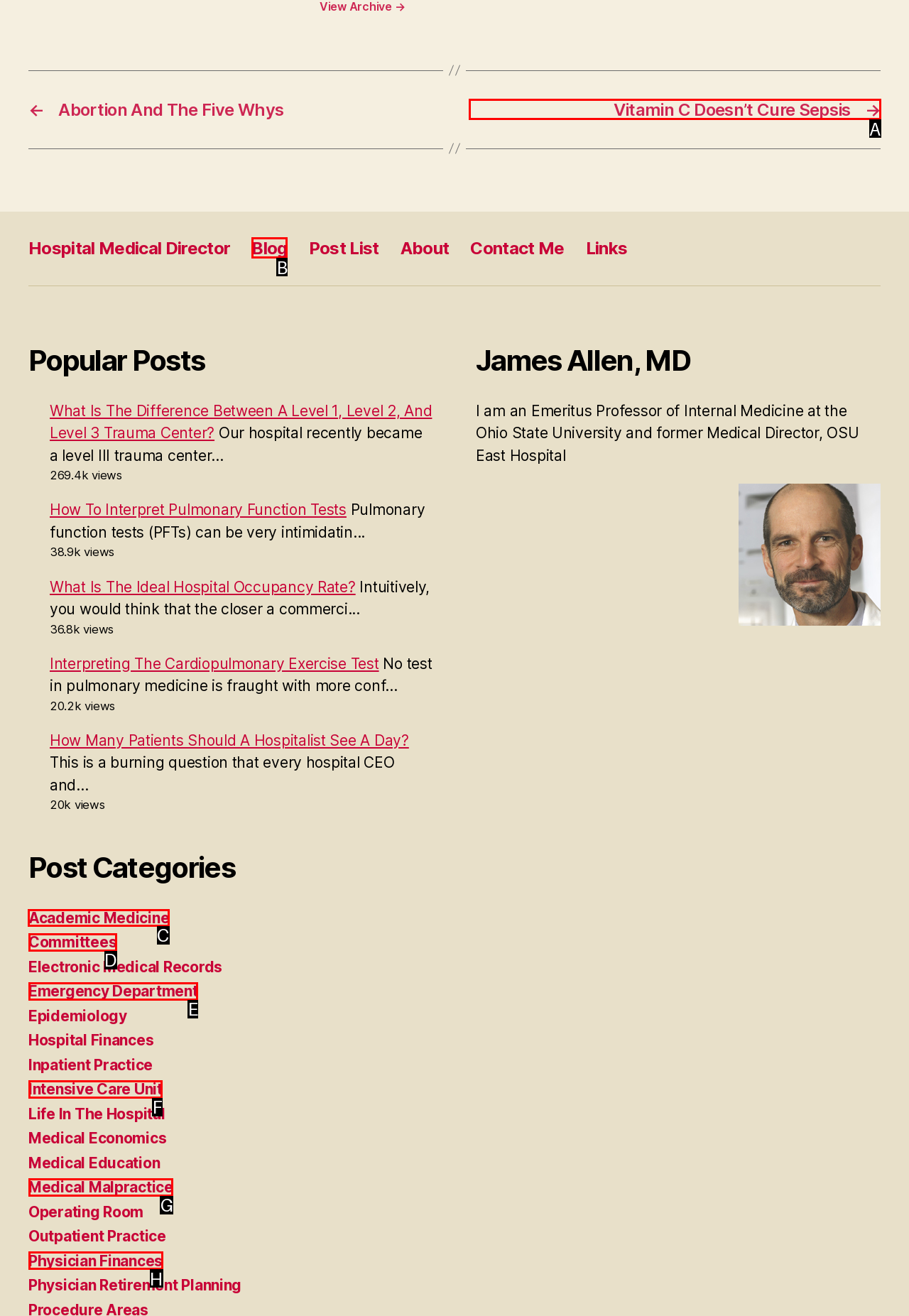Identify the correct UI element to click for this instruction: Explore the 'Academic Medicine' category
Respond with the appropriate option's letter from the provided choices directly.

C